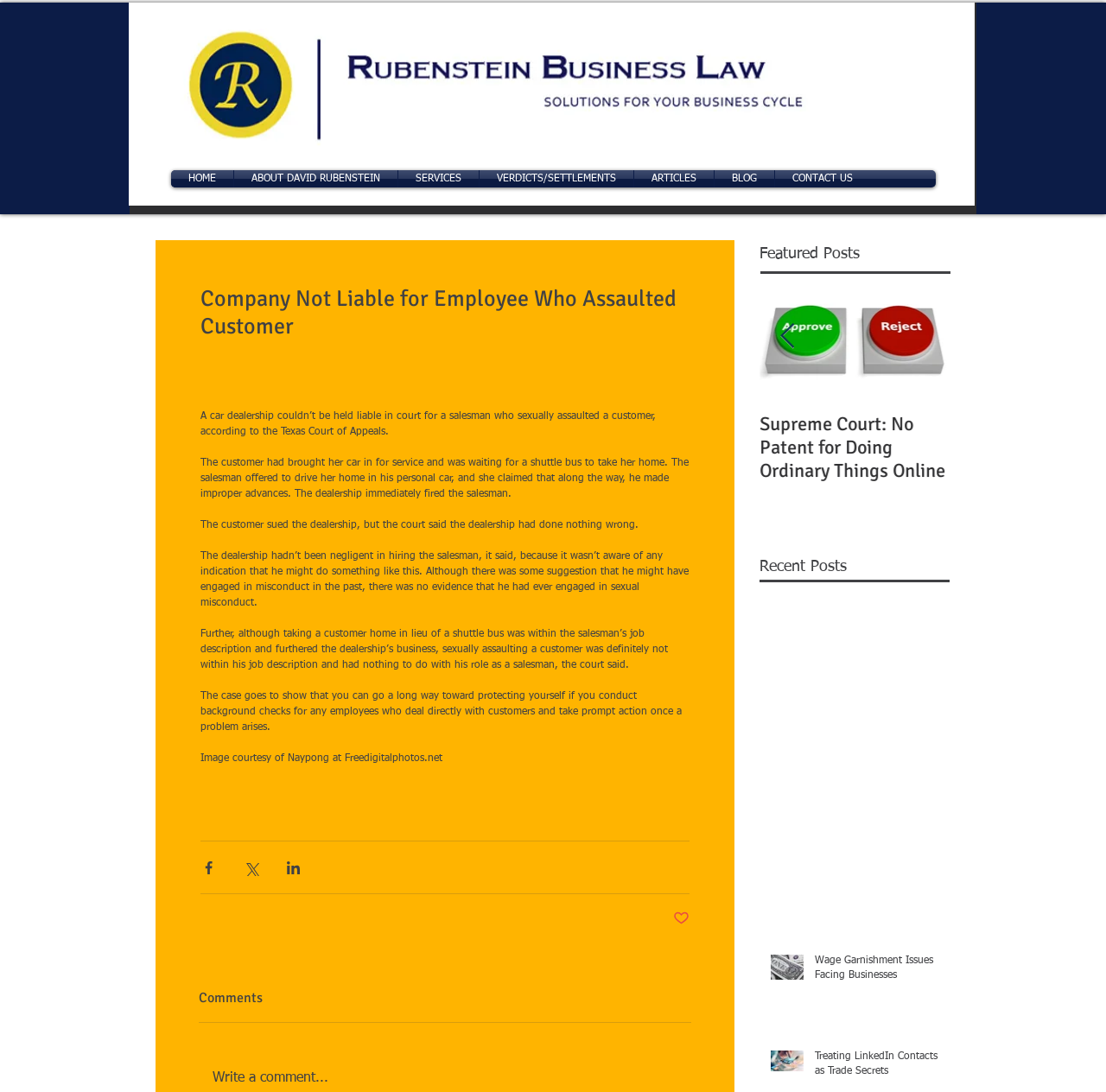Determine the bounding box coordinates of the section to be clicked to follow the instruction: "Search for cricket news". The coordinates should be given as four float numbers between 0 and 1, formatted as [left, top, right, bottom].

None